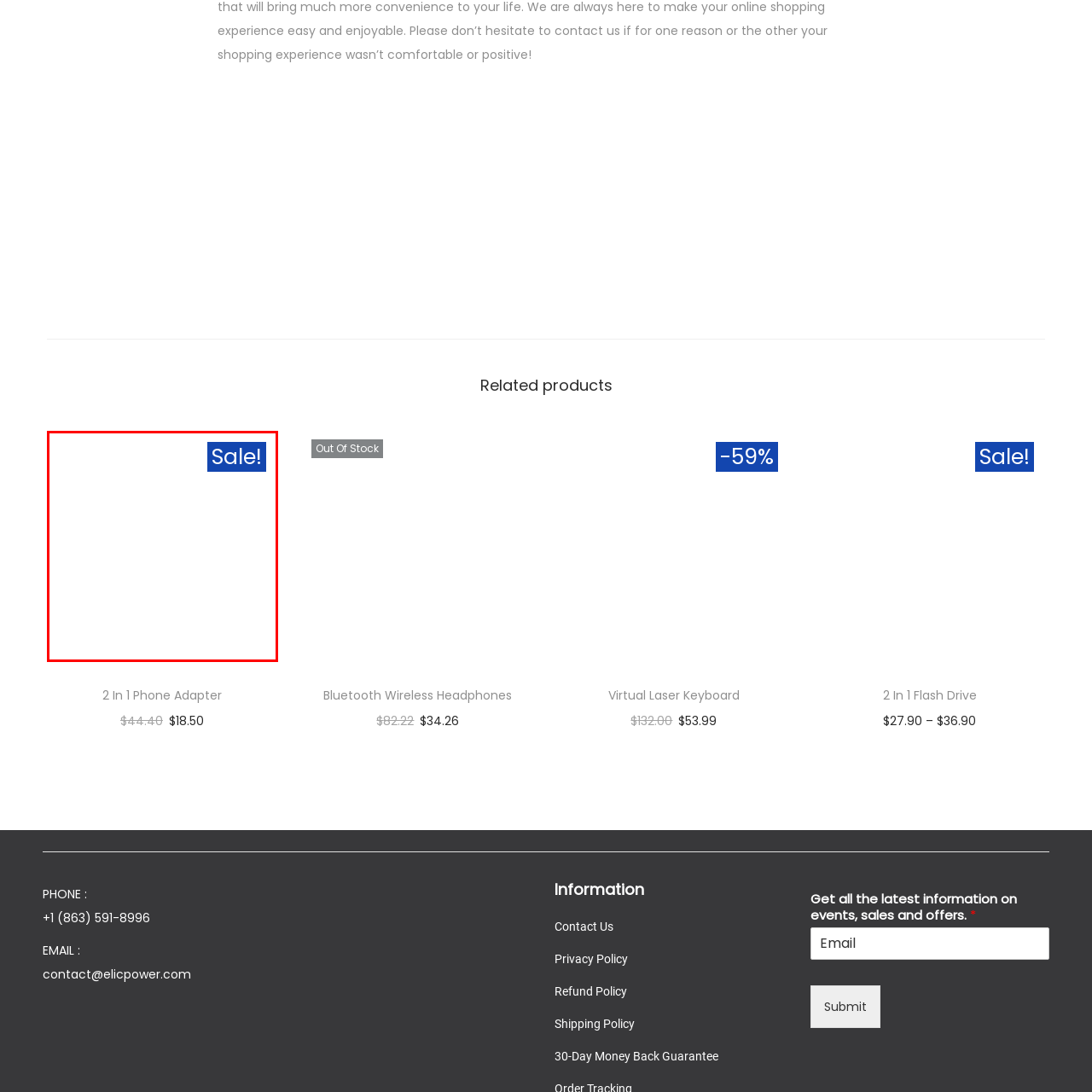Review the image segment marked with the grey border and deliver a thorough answer to the following question, based on the visual information provided: 
What emotion does the 'Sale!' banner evoke?

The caption implies that the 'Sale!' banner creates a sense of urgency and opportunity, encouraging potential customers to take advantage of the sale while it lasts, which is a key motivator for shoppers to make a purchase.